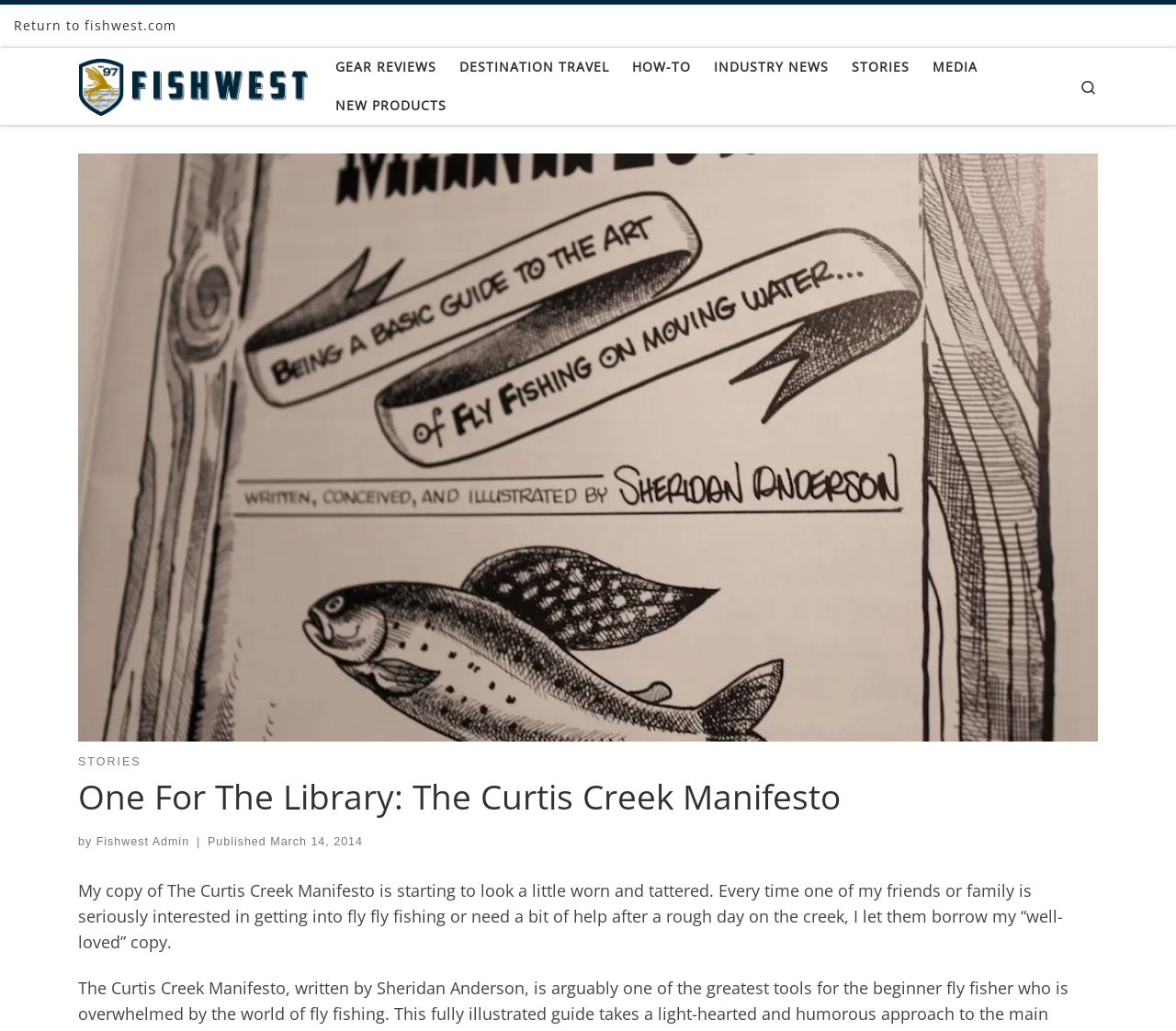Identify the bounding box coordinates of the region I need to click to complete this instruction: "search".

[0.905, 0.057, 0.945, 0.111]